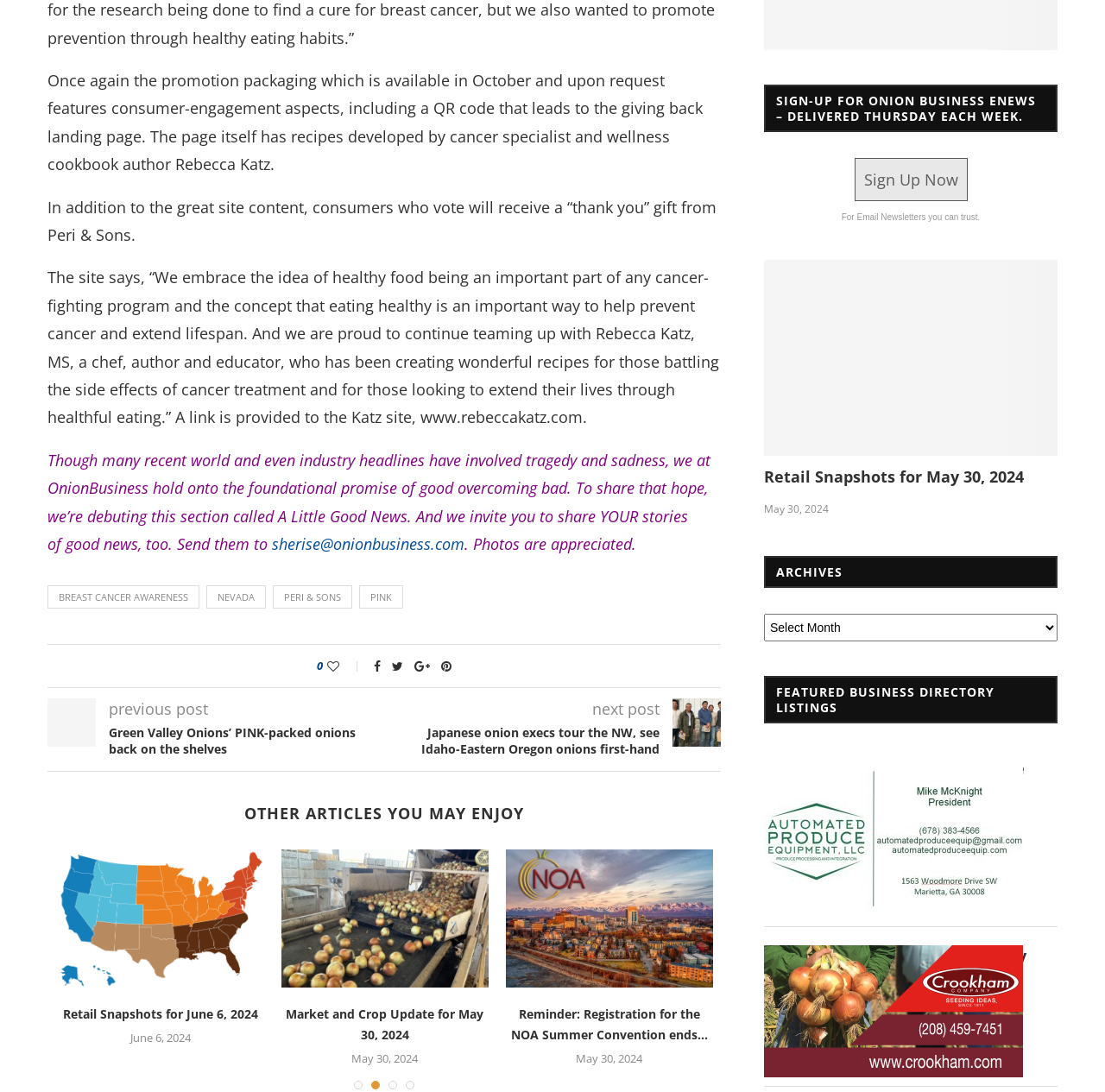Please locate the bounding box coordinates of the region I need to click to follow this instruction: "Click on the 'Automated Produce Equipment LLC' link".

[0.787, 0.681, 0.957, 0.721]